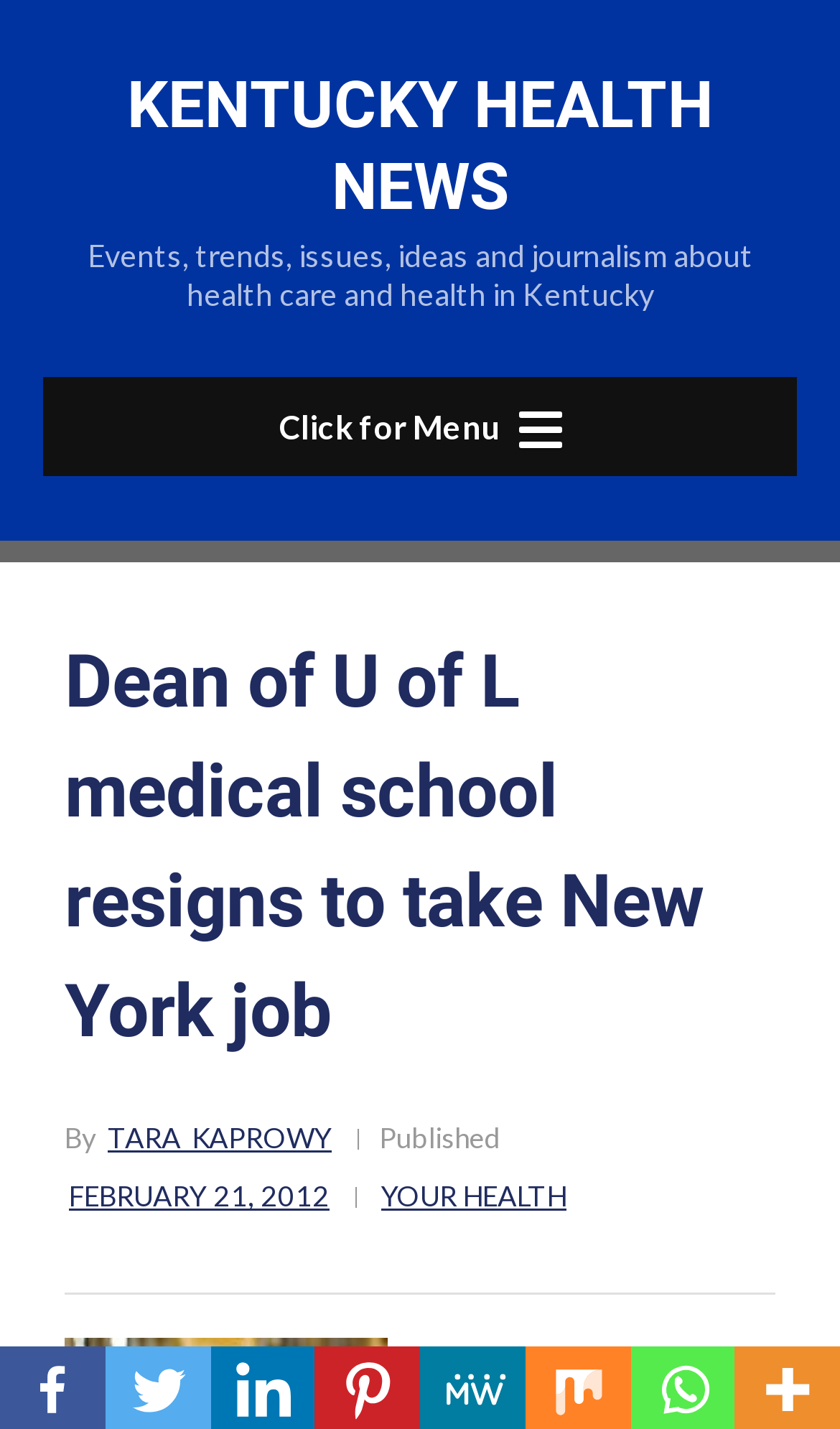Generate the main heading text from the webpage.

Dean of U of L medical school resigns to take New York job